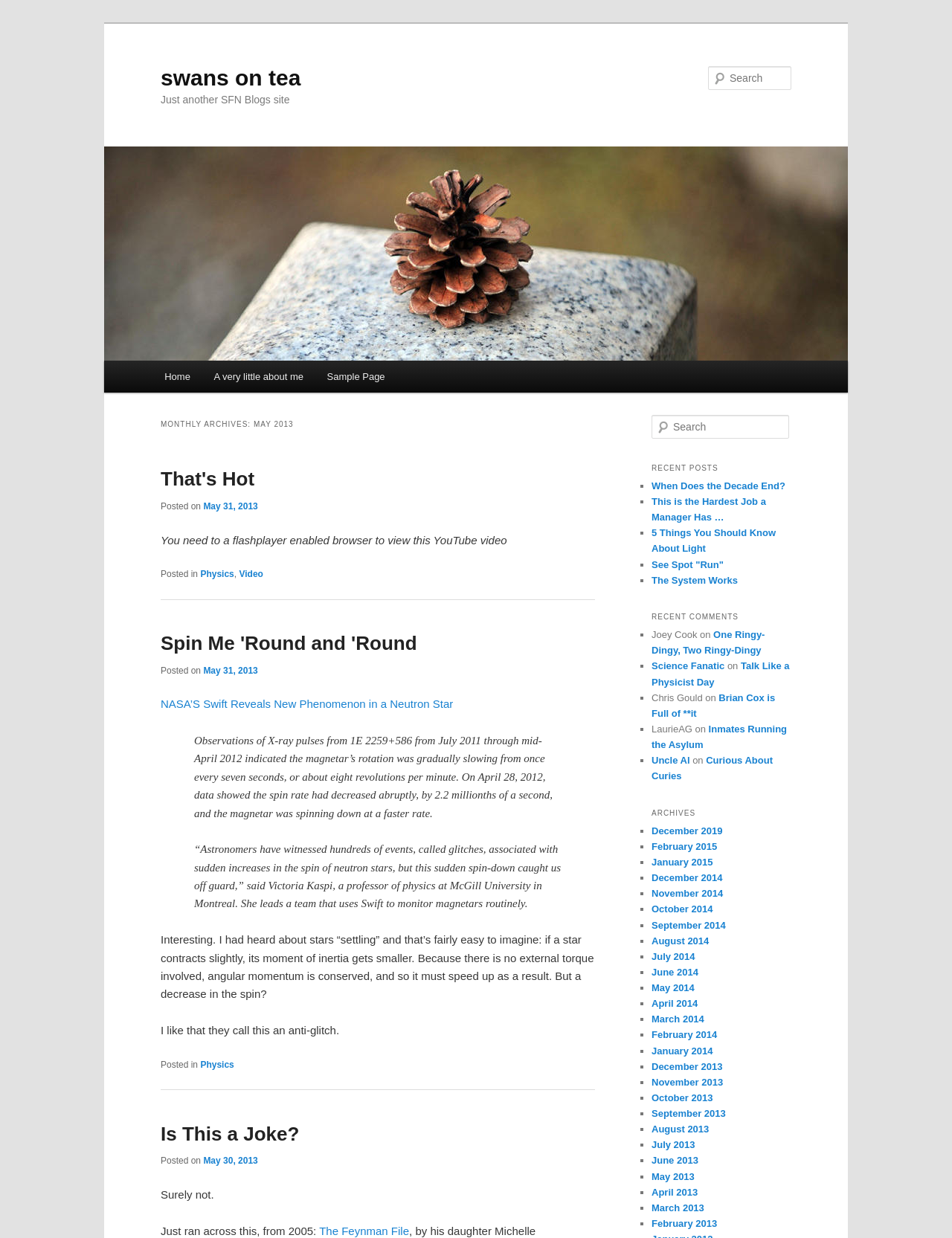Can you determine the bounding box coordinates of the area that needs to be clicked to fulfill the following instruction: "Search for something"?

[0.744, 0.053, 0.831, 0.073]